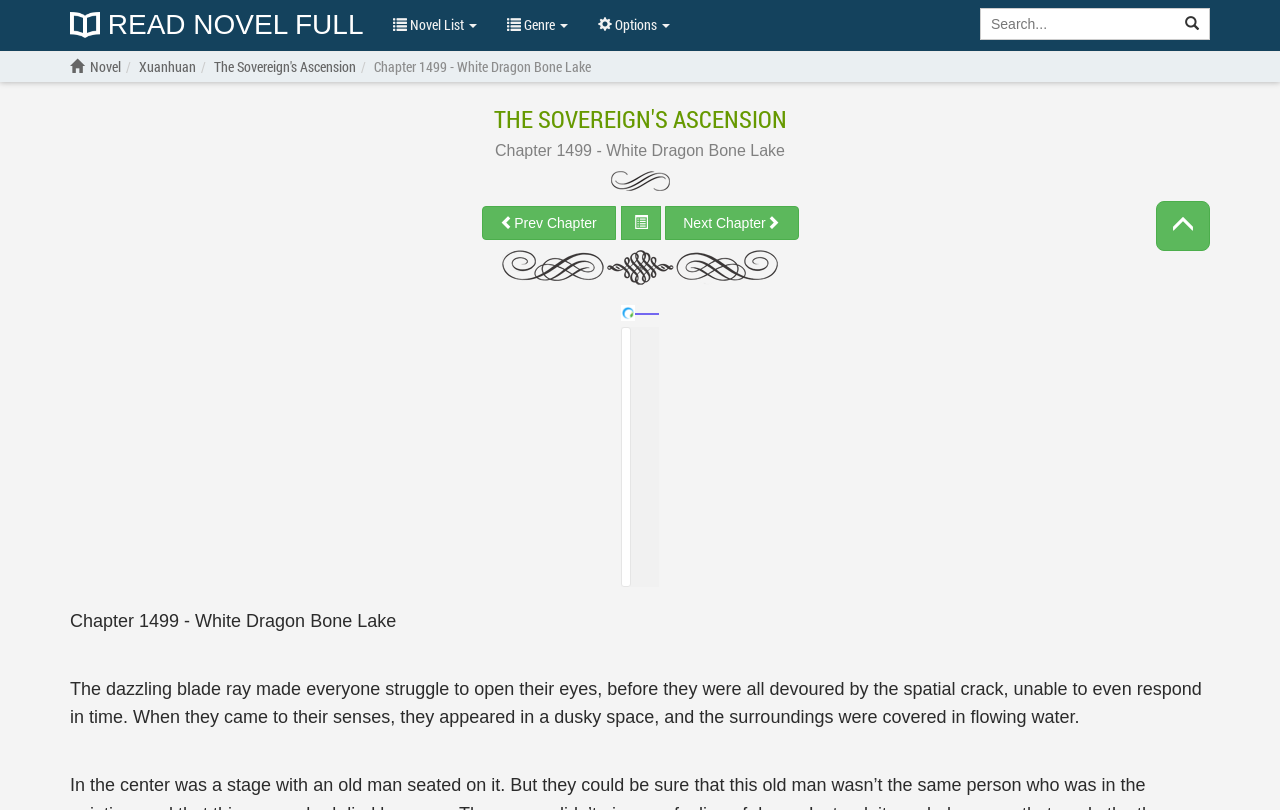Determine the bounding box coordinates of the section to be clicked to follow the instruction: "Read previous chapter". The coordinates should be given as four float numbers between 0 and 1, formatted as [left, top, right, bottom].

[0.376, 0.254, 0.481, 0.296]